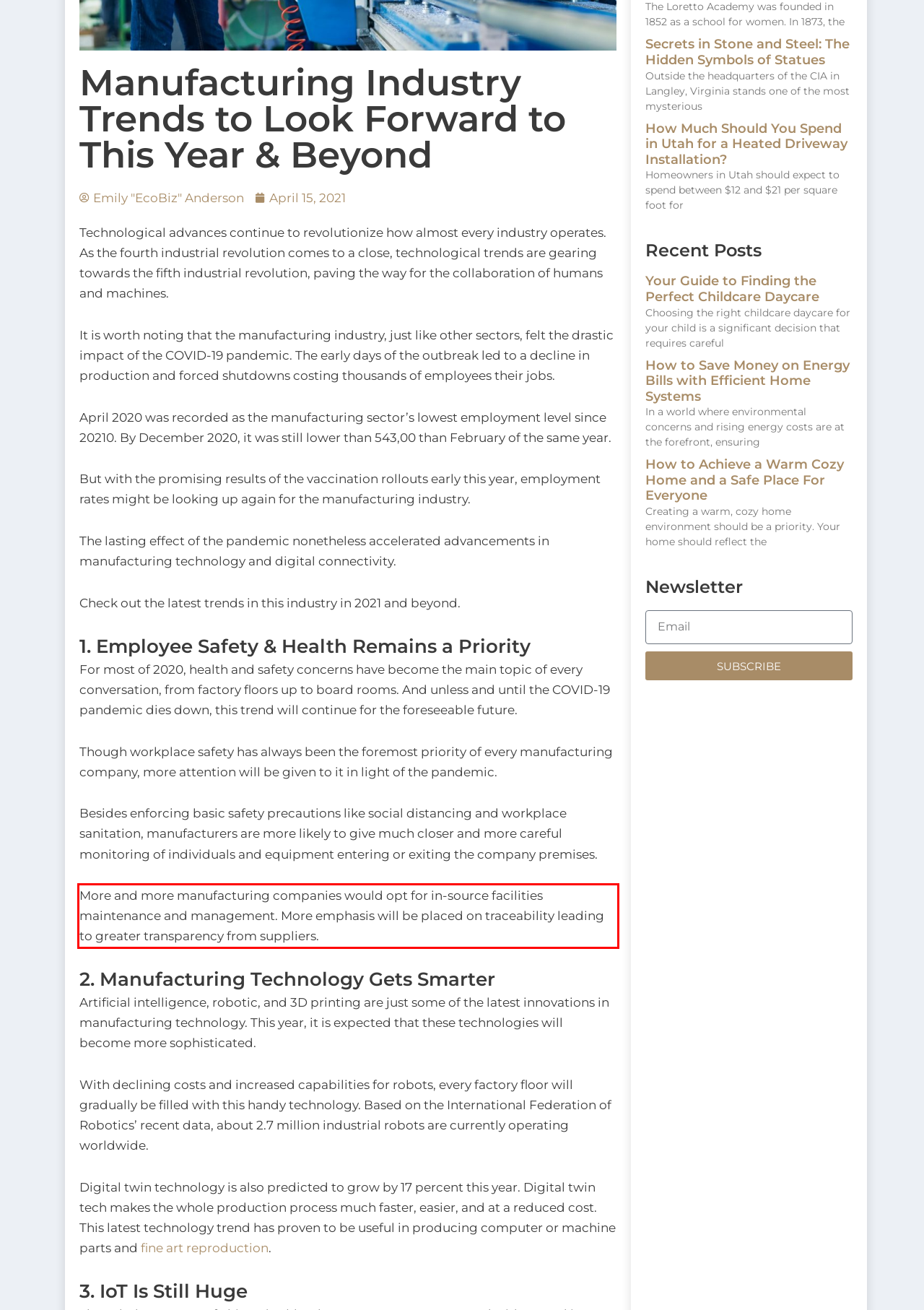Identify the red bounding box in the webpage screenshot and perform OCR to generate the text content enclosed.

More and more manufacturing companies would opt for in-source facilities maintenance and management. More emphasis will be placed on traceability leading to greater transparency from suppliers.